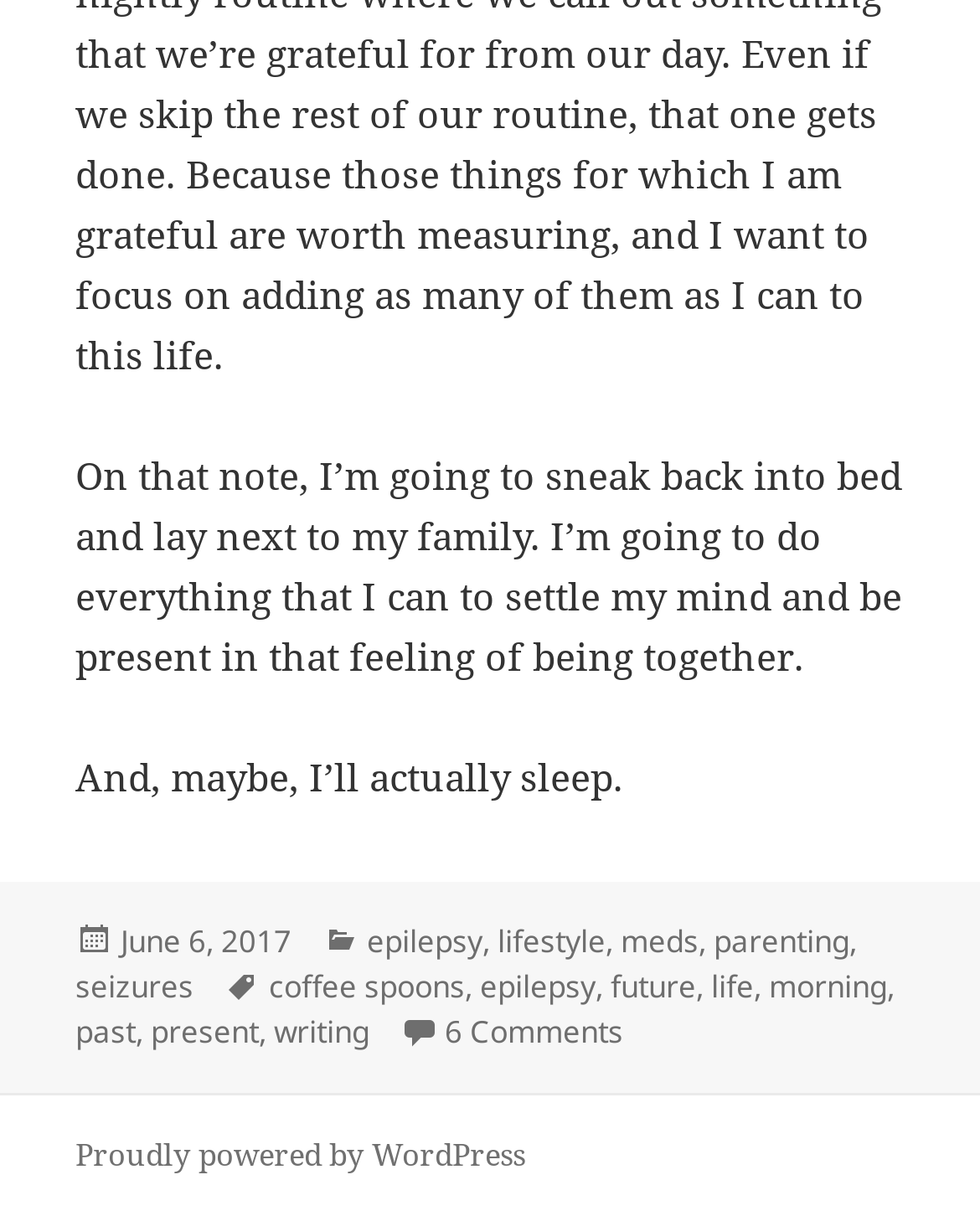Could you determine the bounding box coordinates of the clickable element to complete the instruction: "Click on the 'epilepsy' category"? Provide the coordinates as four float numbers between 0 and 1, i.e., [left, top, right, bottom].

[0.374, 0.756, 0.492, 0.793]